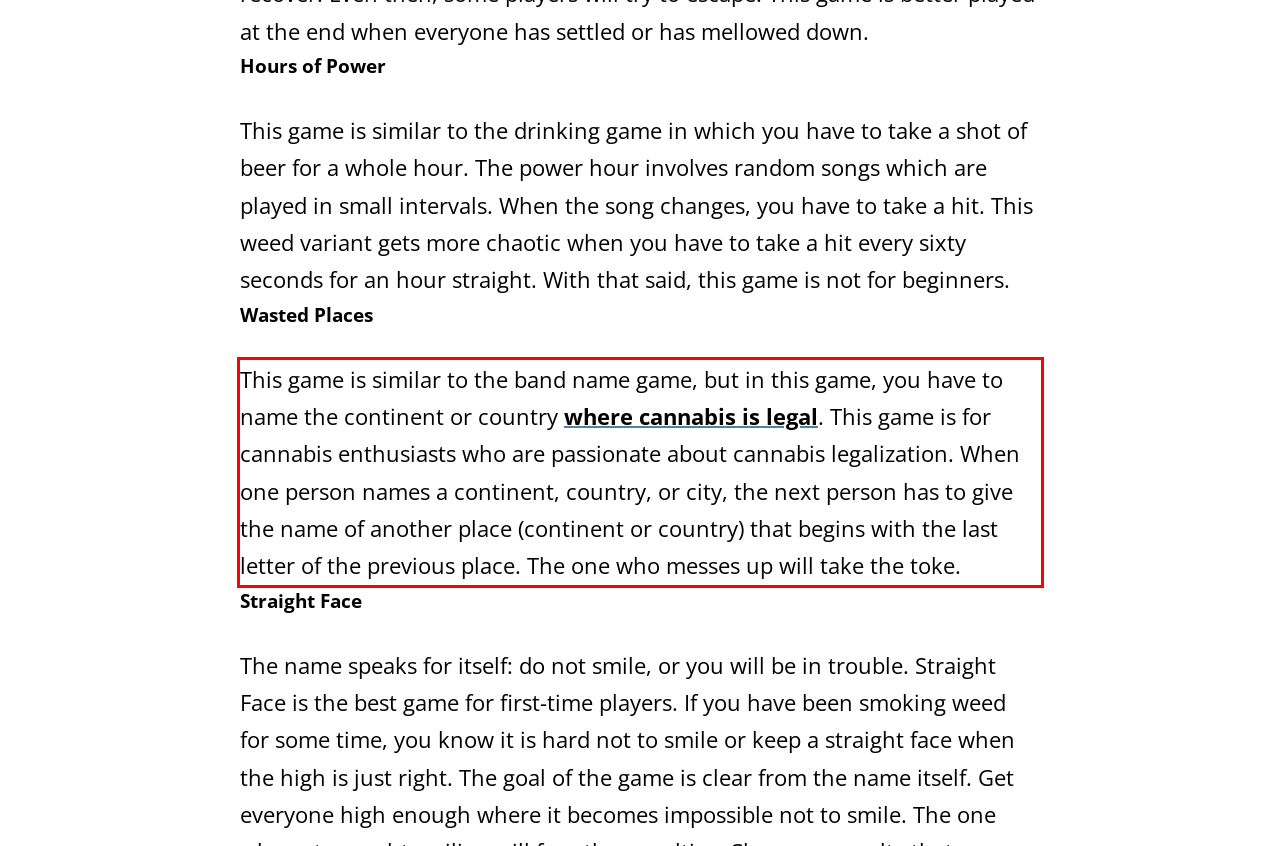Using OCR, extract the text content found within the red bounding box in the given webpage screenshot.

This game is similar to the band name game, but in this game, you have to name the continent or country where cannabis is legal. This game is for cannabis enthusiasts who are passionate about cannabis legalization. When one person names a continent, country, or city, the next person has to give the name of another place (continent or country) that begins with the last letter of the previous place. The one who messes up will take the toke.